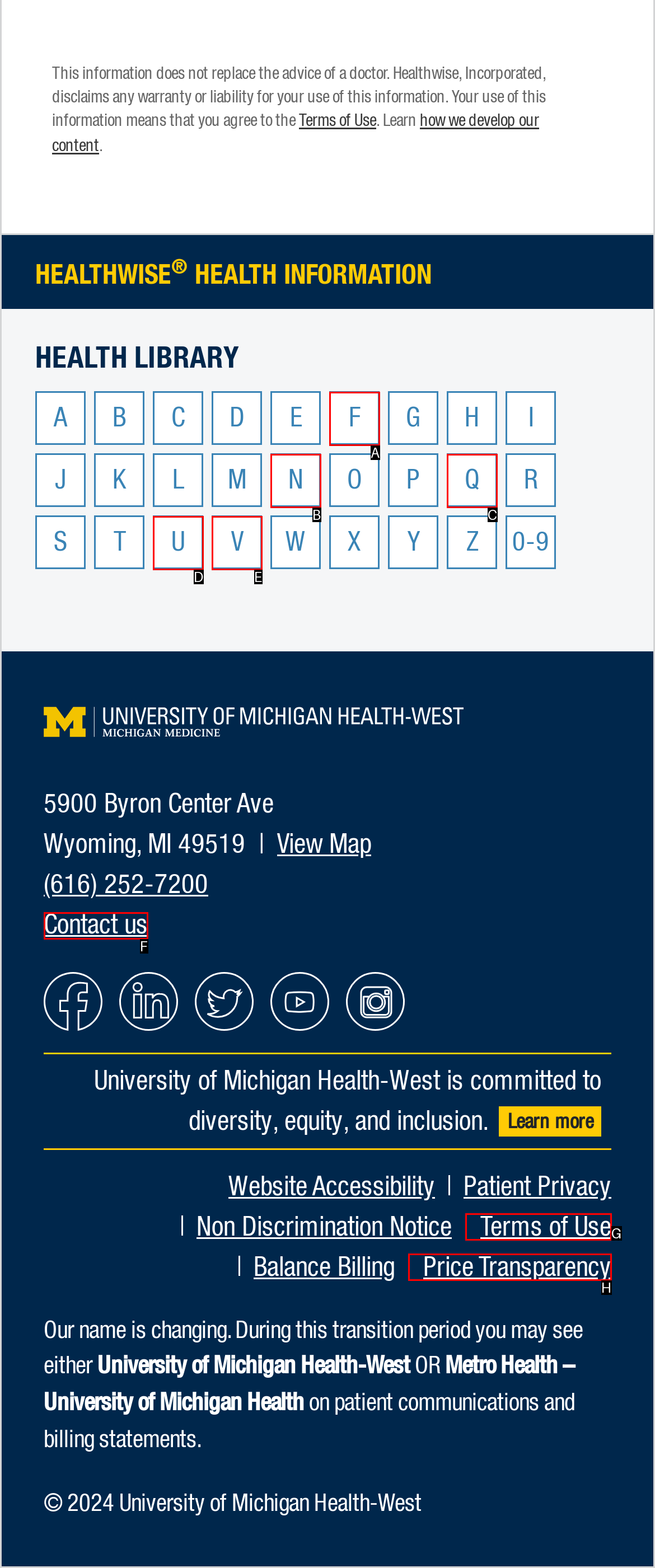For the instruction: Contact us, determine the appropriate UI element to click from the given options. Respond with the letter corresponding to the correct choice.

F